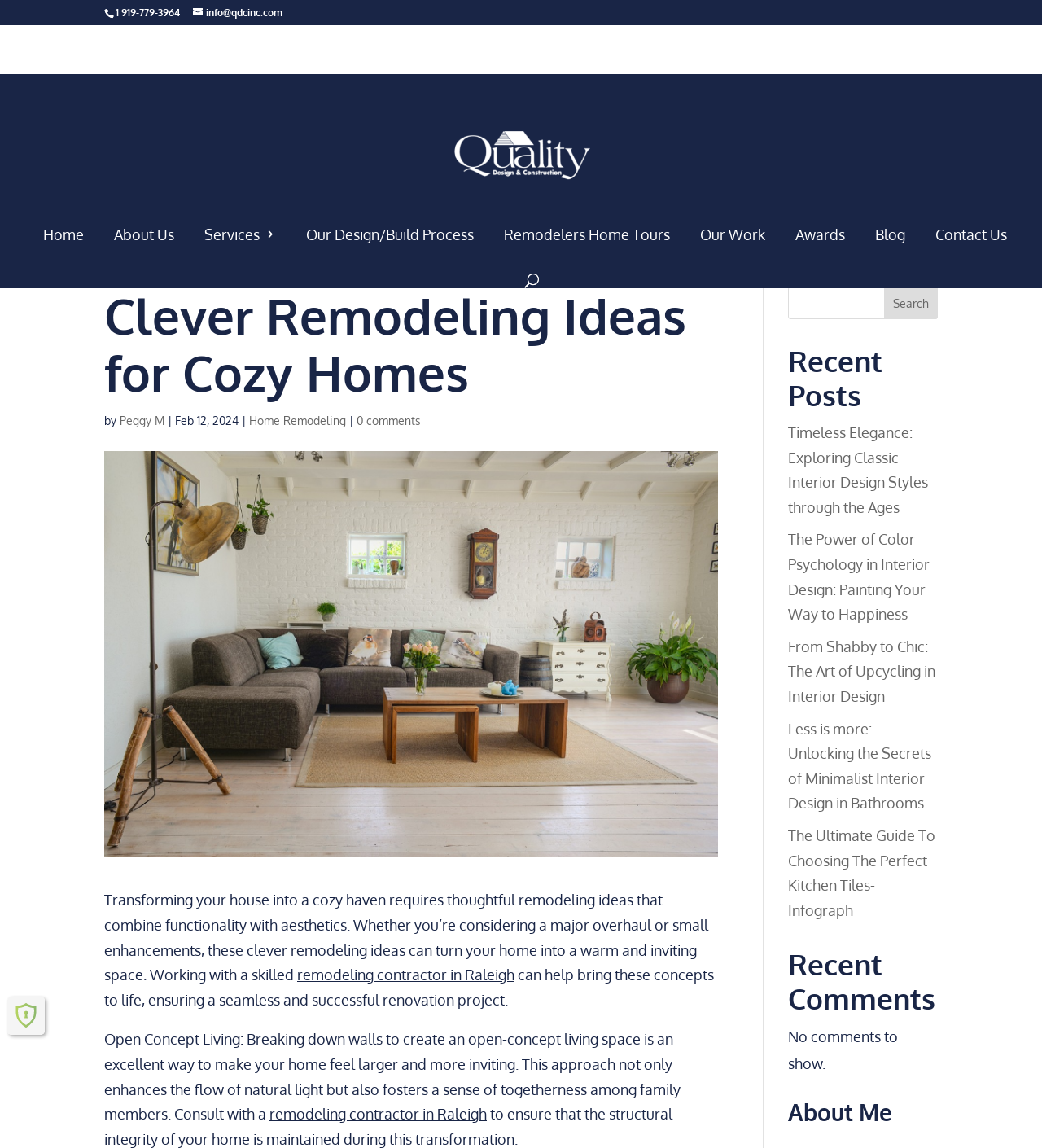What is the principal heading displayed on the webpage?

Clever Remodeling Ideas for Cozy Homes